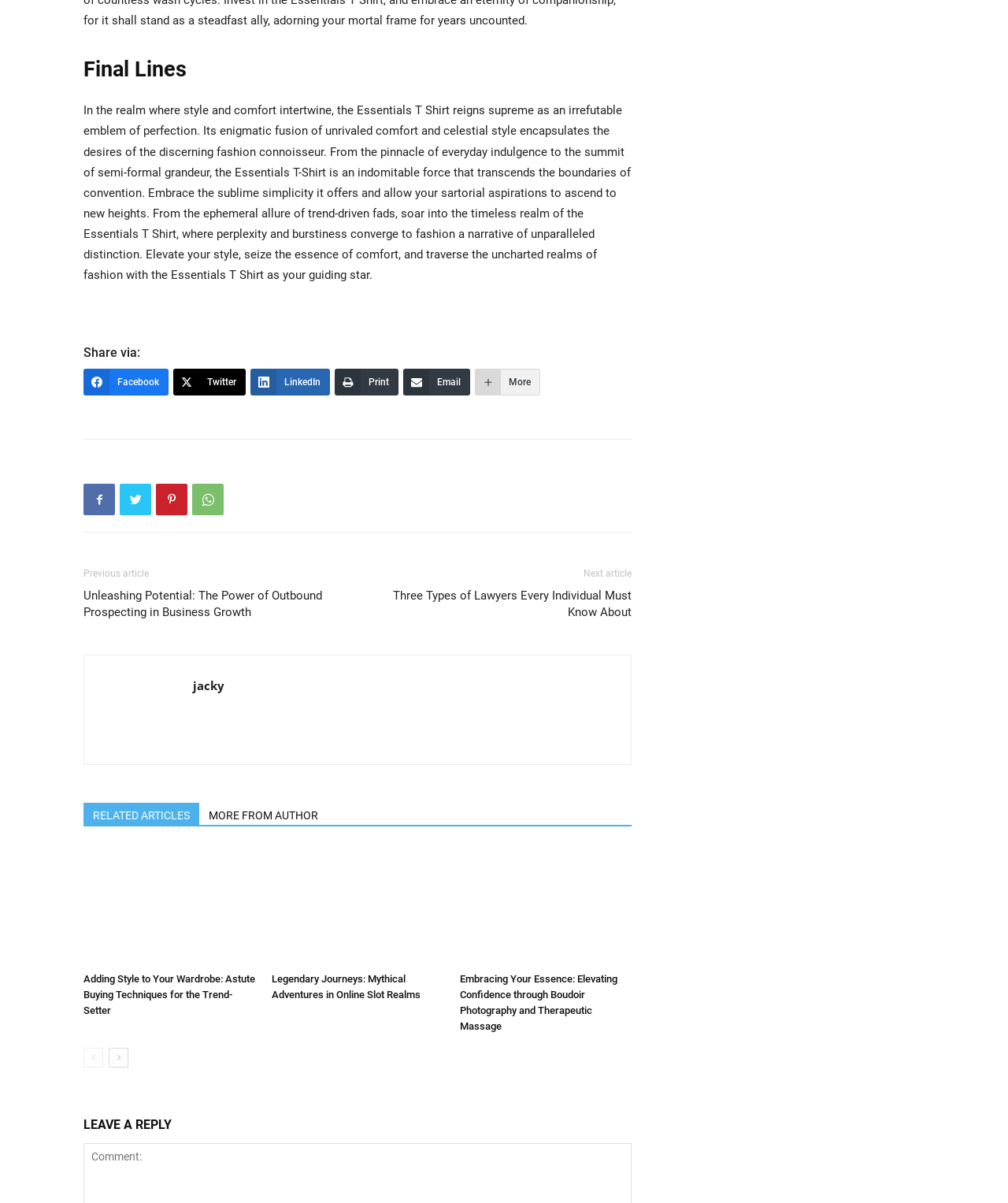Please identify the bounding box coordinates of the region to click in order to complete the given instruction: "Learn about our Facility Capabilities". The coordinates should be four float numbers between 0 and 1, i.e., [left, top, right, bottom].

None